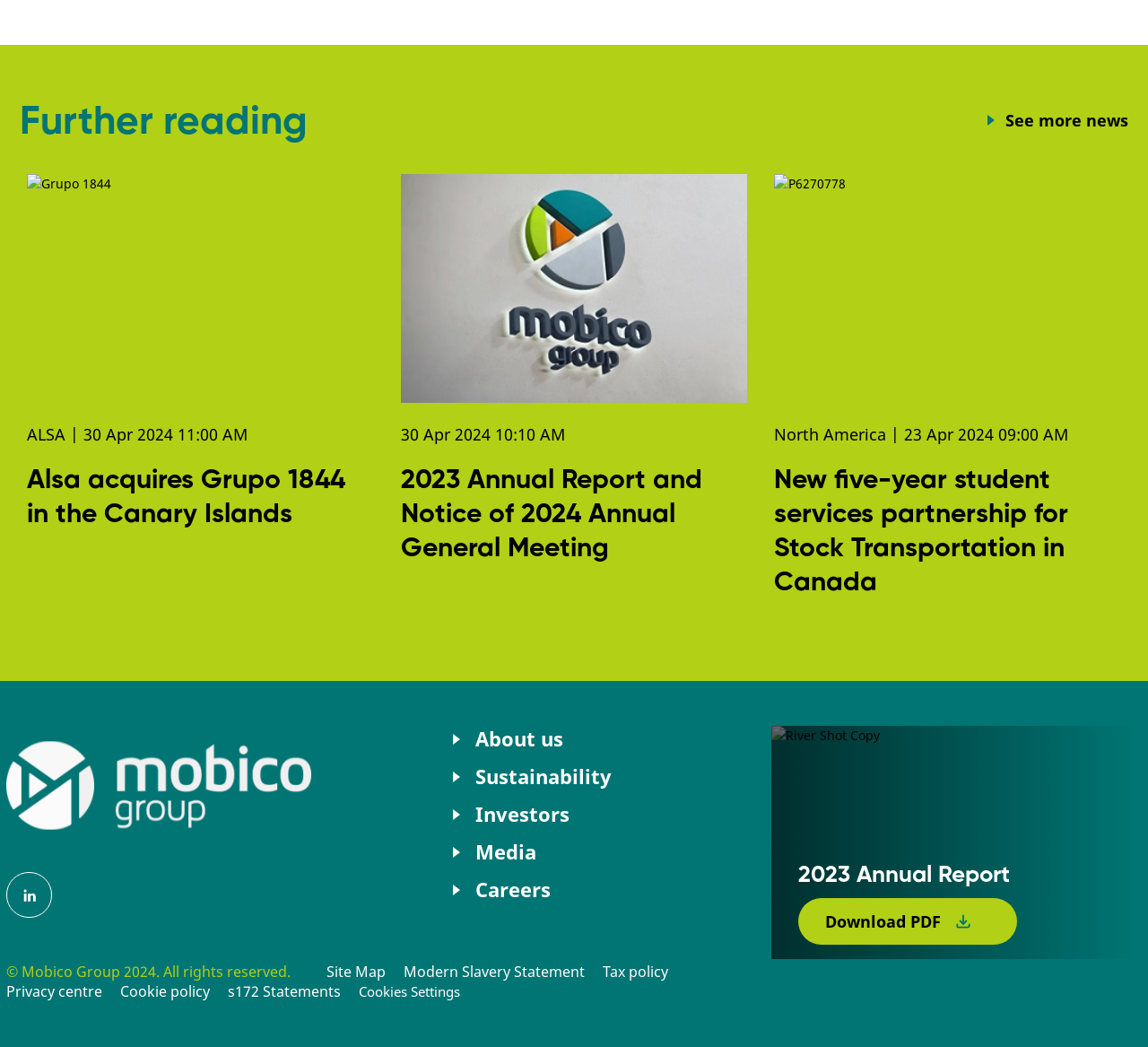What is the name of the company that acquired Grupo 1844?
Provide a fully detailed and comprehensive answer to the question.

I read the heading 'Alsa acquires Grupo 1844 in the Canary Islands' and inferred that Alsa is the company that acquired Grupo 1844.